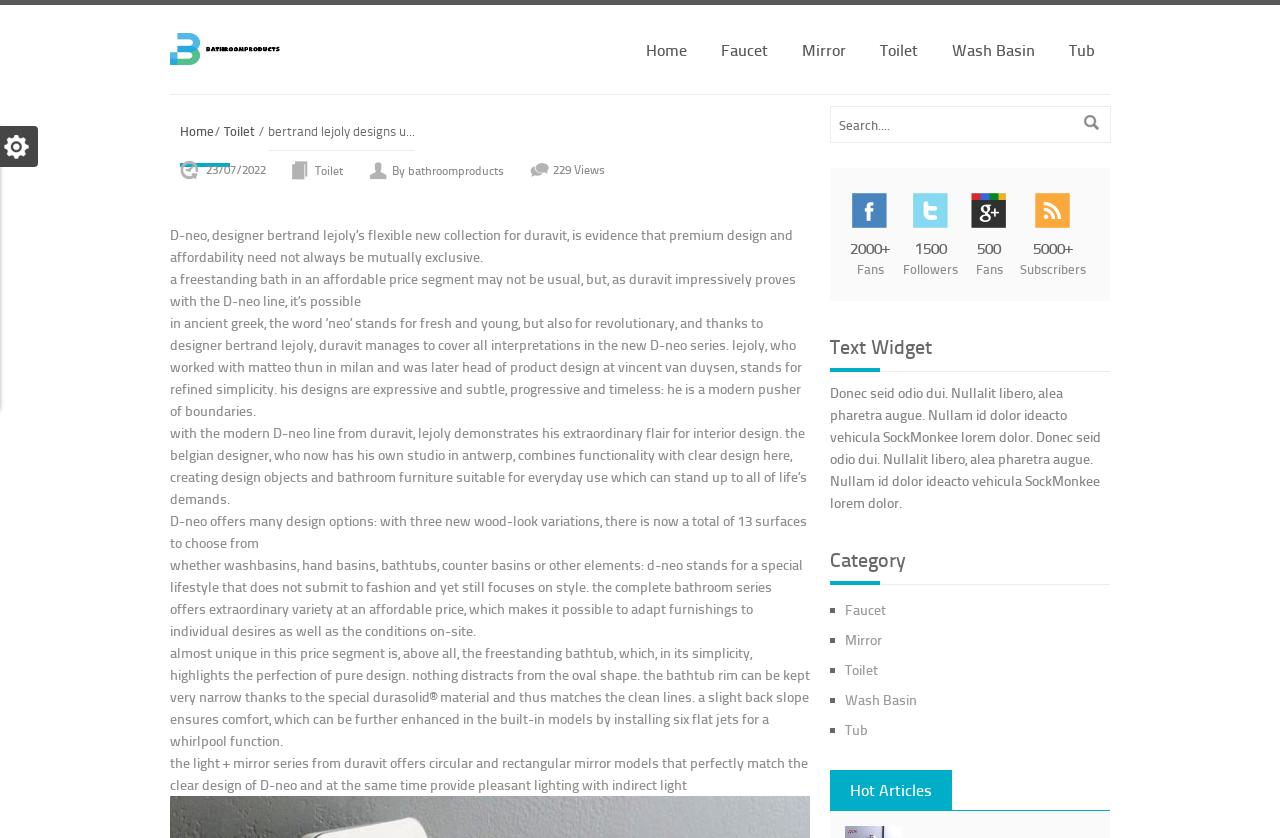Please locate the bounding box coordinates for the element that should be clicked to achieve the following instruction: "Click on the 'Faucet' link". Ensure the coordinates are given as four float numbers between 0 and 1, i.e., [left, top, right, bottom].

[0.552, 0.006, 0.612, 0.11]